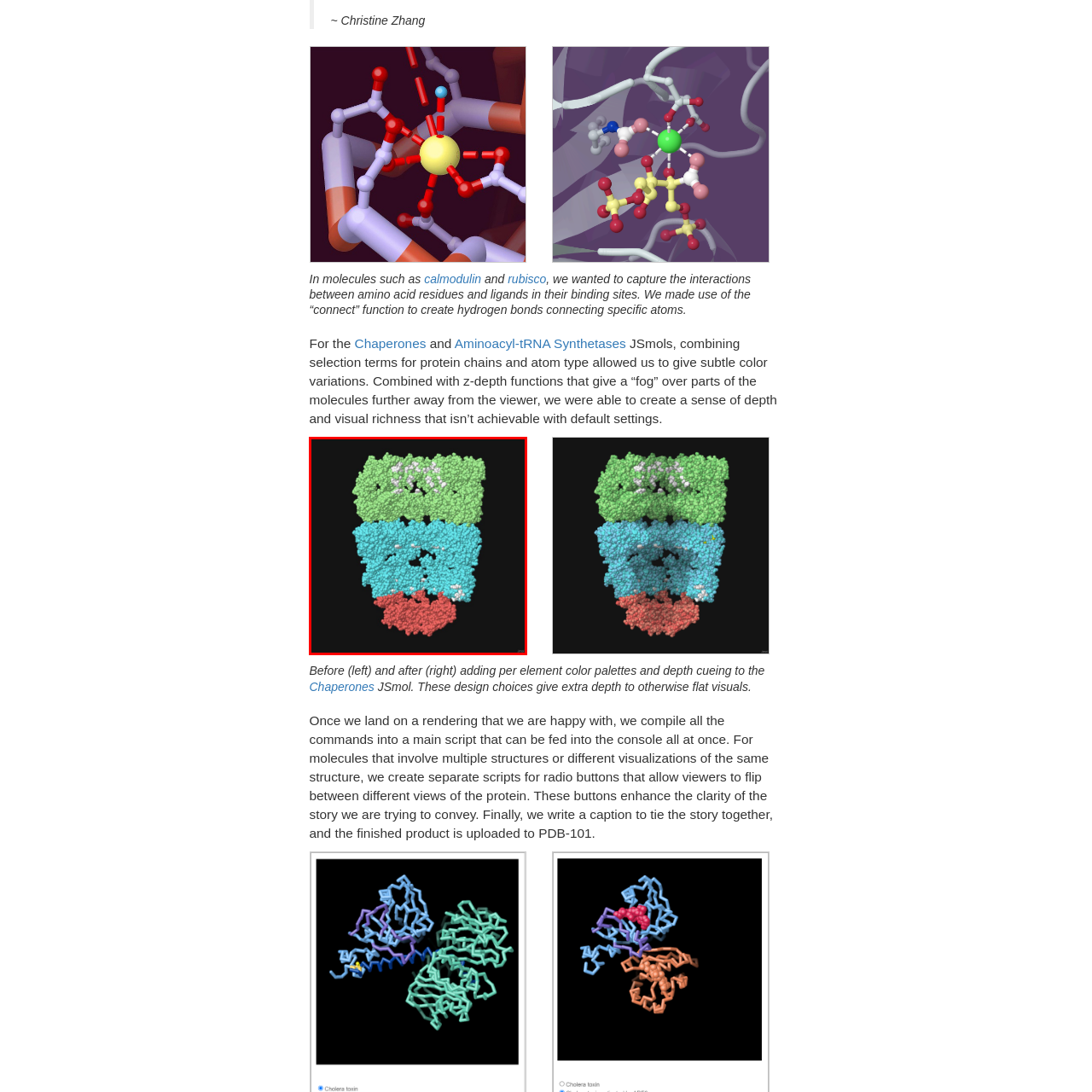Examine the red-bounded region in the image and describe it in detail.

This image provides a detailed visual representation of a chaperonin protein complex, depicted in a layered structure with distinct color coding. The upper section is illustrated in green, showcasing a specific conformation of the protein, while the middle layer in blue represents another structural configuration. The lower segment is rendered in red, highlighting additional structural features or conformations. The three layers are interspersed with white representations that likely indicate active binding sites or crucial interactive regions within the protein. This visualization demonstrates the intricate relationships among amino acid residues and their ligands, emphasizing how the various design choices, including color palettes and depth cueing, enhance the visual depth and richness of molecular representations, contributing effectively to the understanding of complex molecular interactions in biological systems.